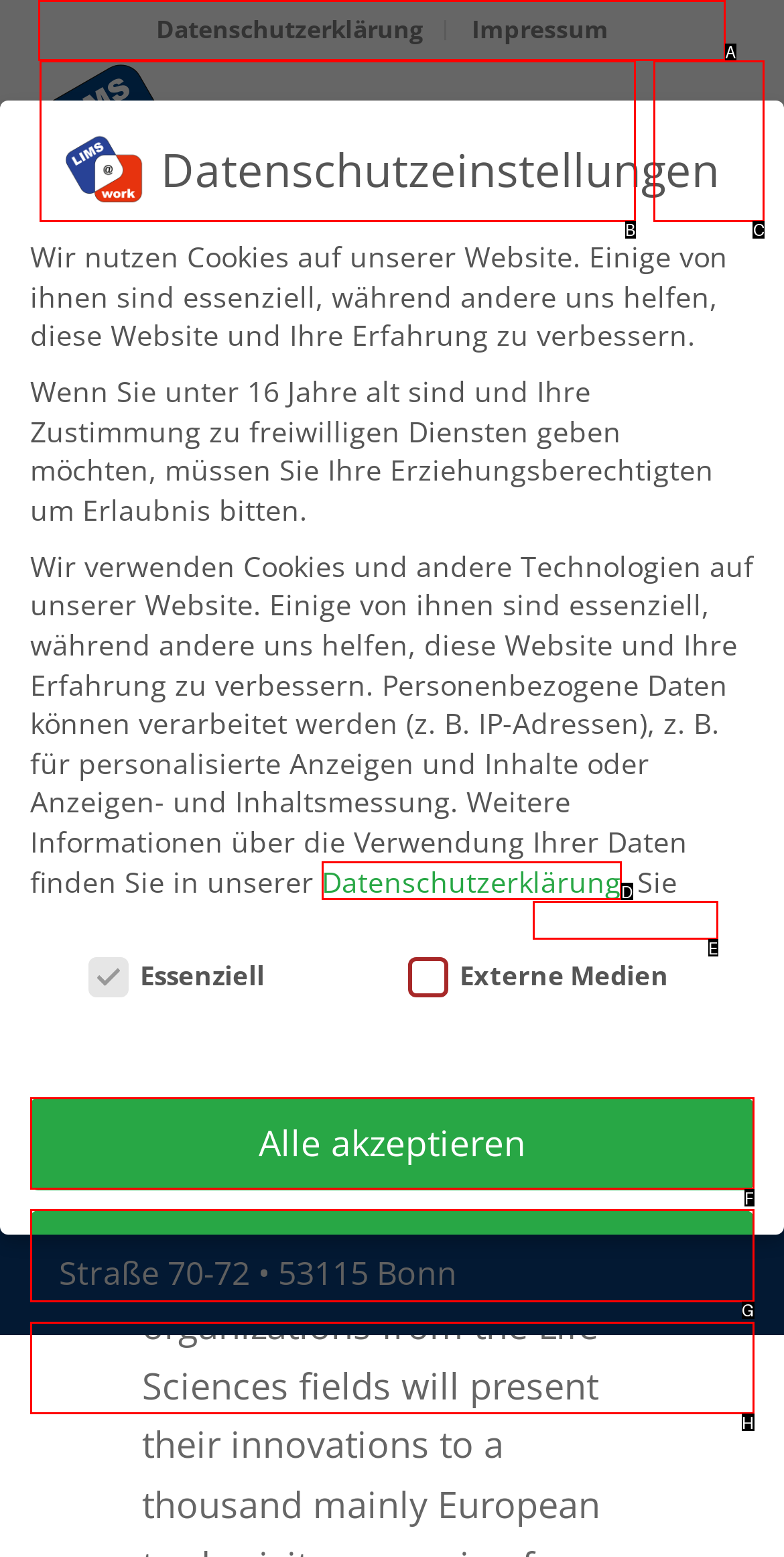Refer to the element description: Einstellungen and identify the matching HTML element. State your answer with the appropriate letter.

E